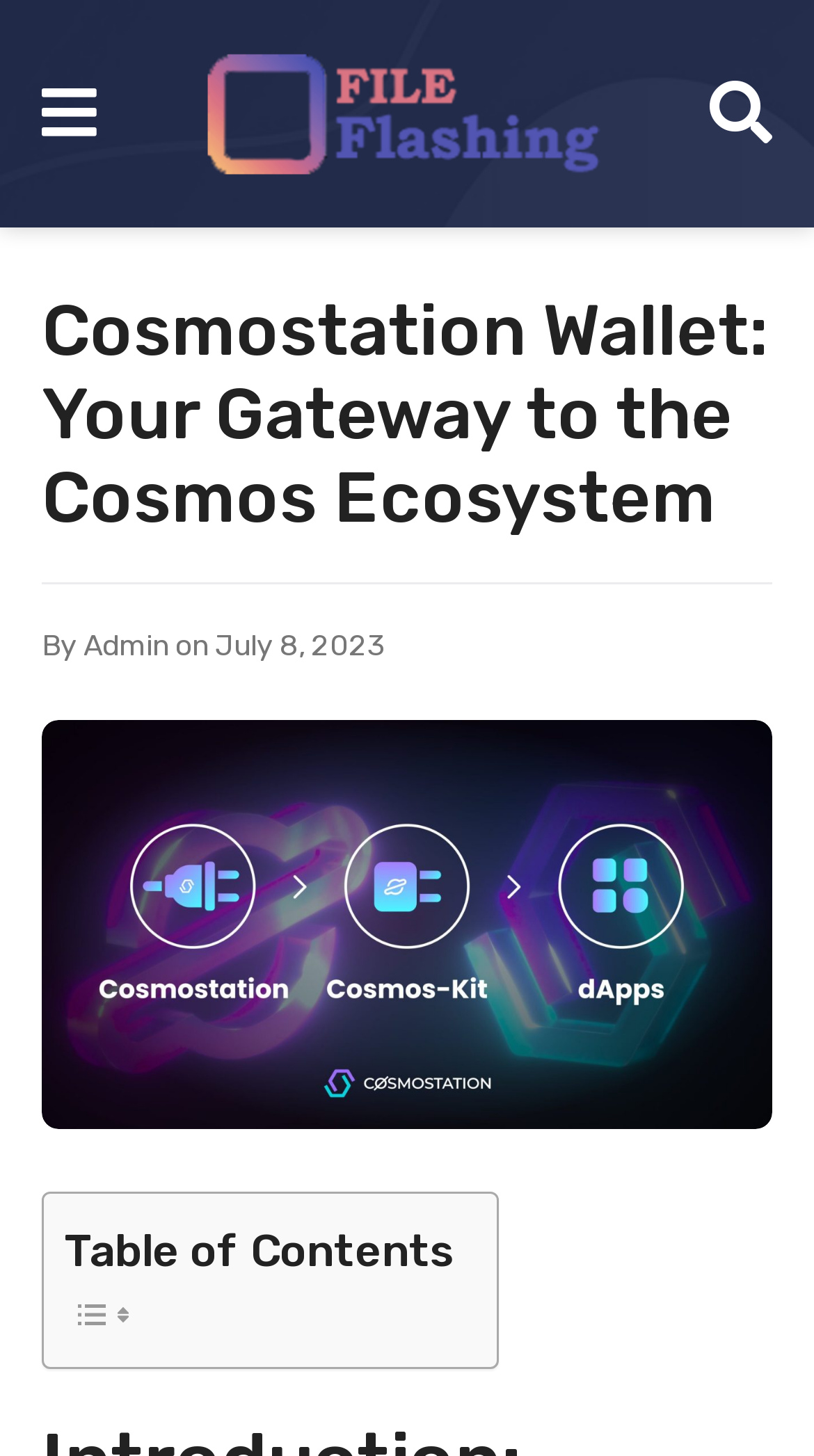What is the logo of the website?
Give a one-word or short phrase answer based on the image.

Flashing File Logo